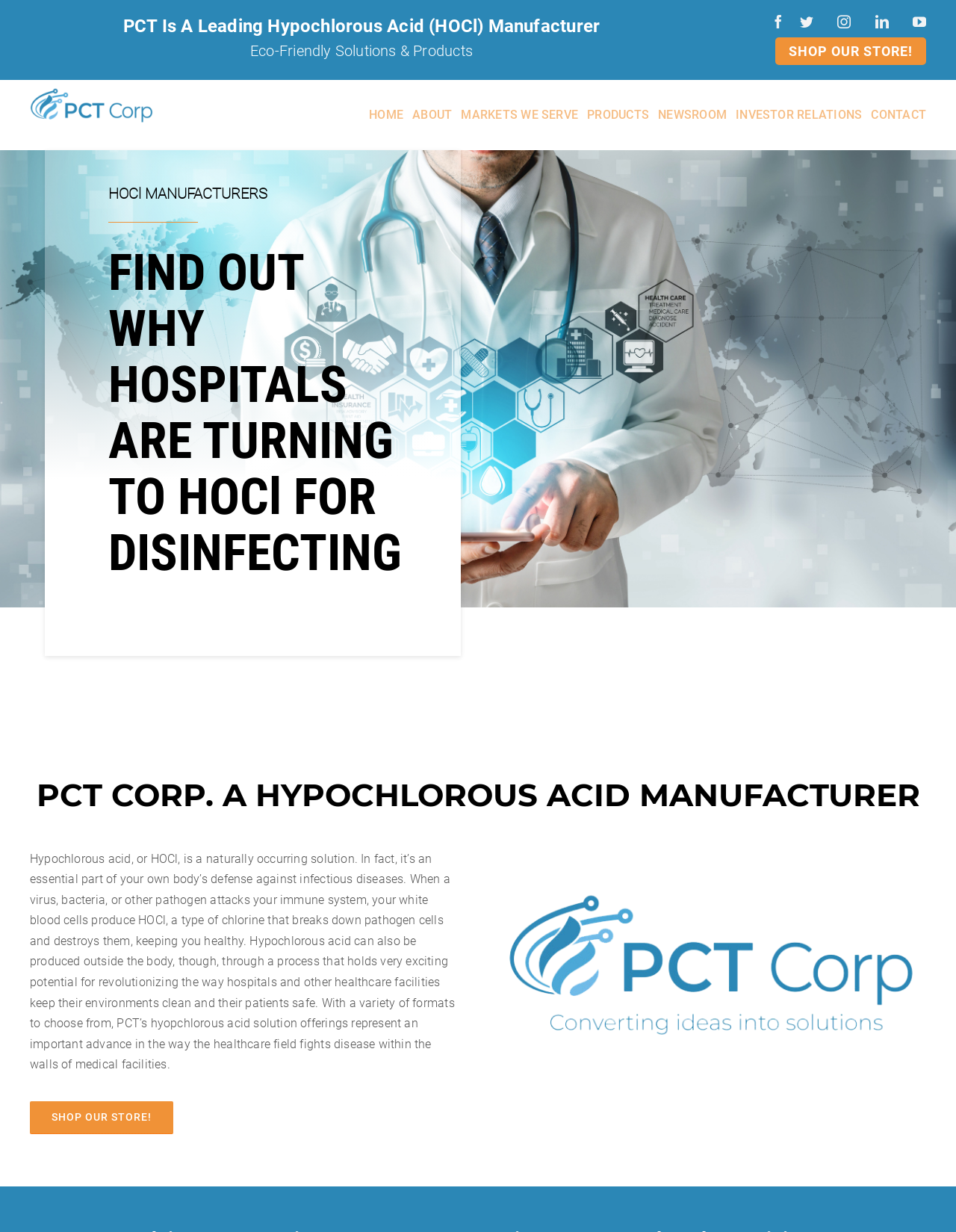How many social media links are present on the webpage?
Please provide a single word or phrase as your answer based on the image.

5